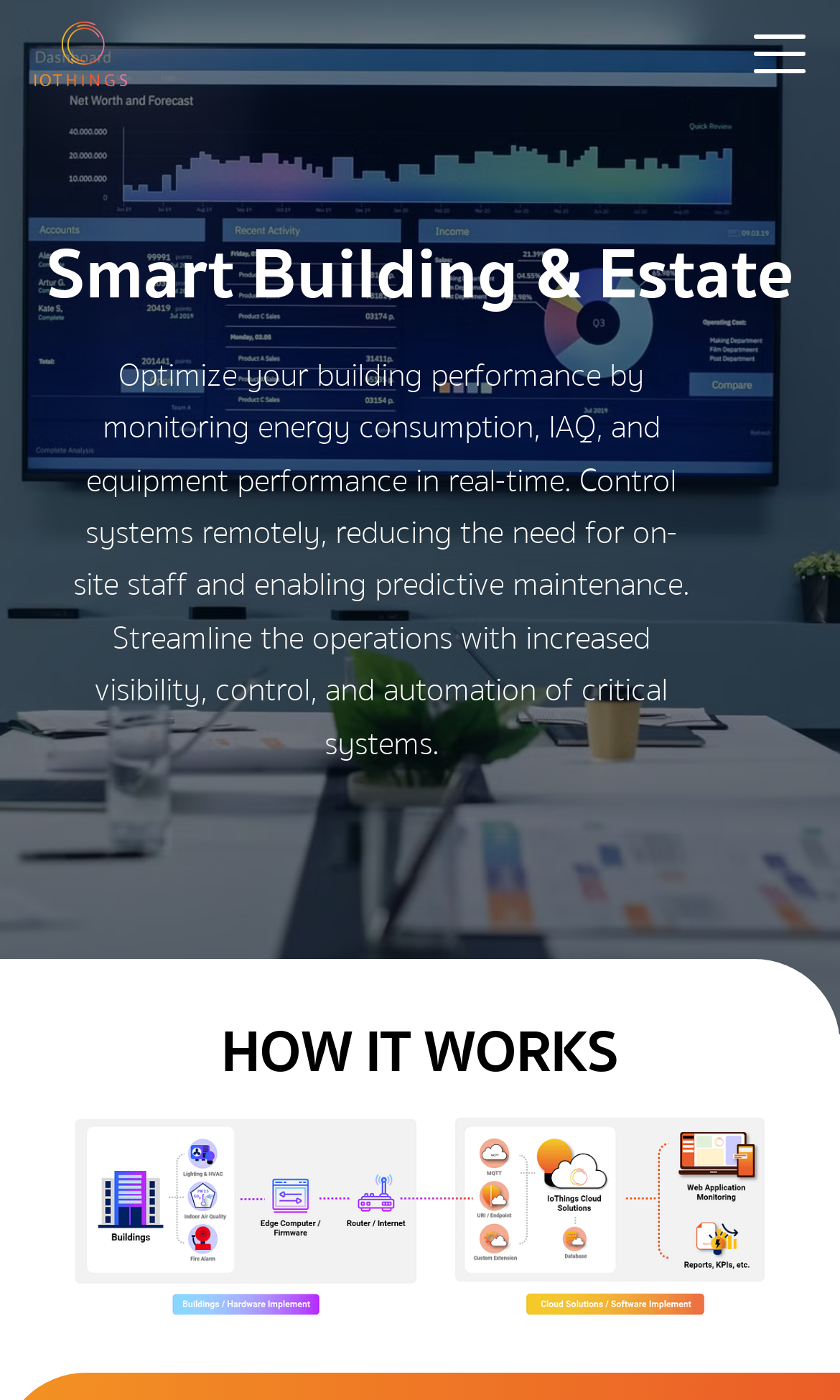How many languages can be switched?
Give a single word or phrase as your answer by examining the image.

2